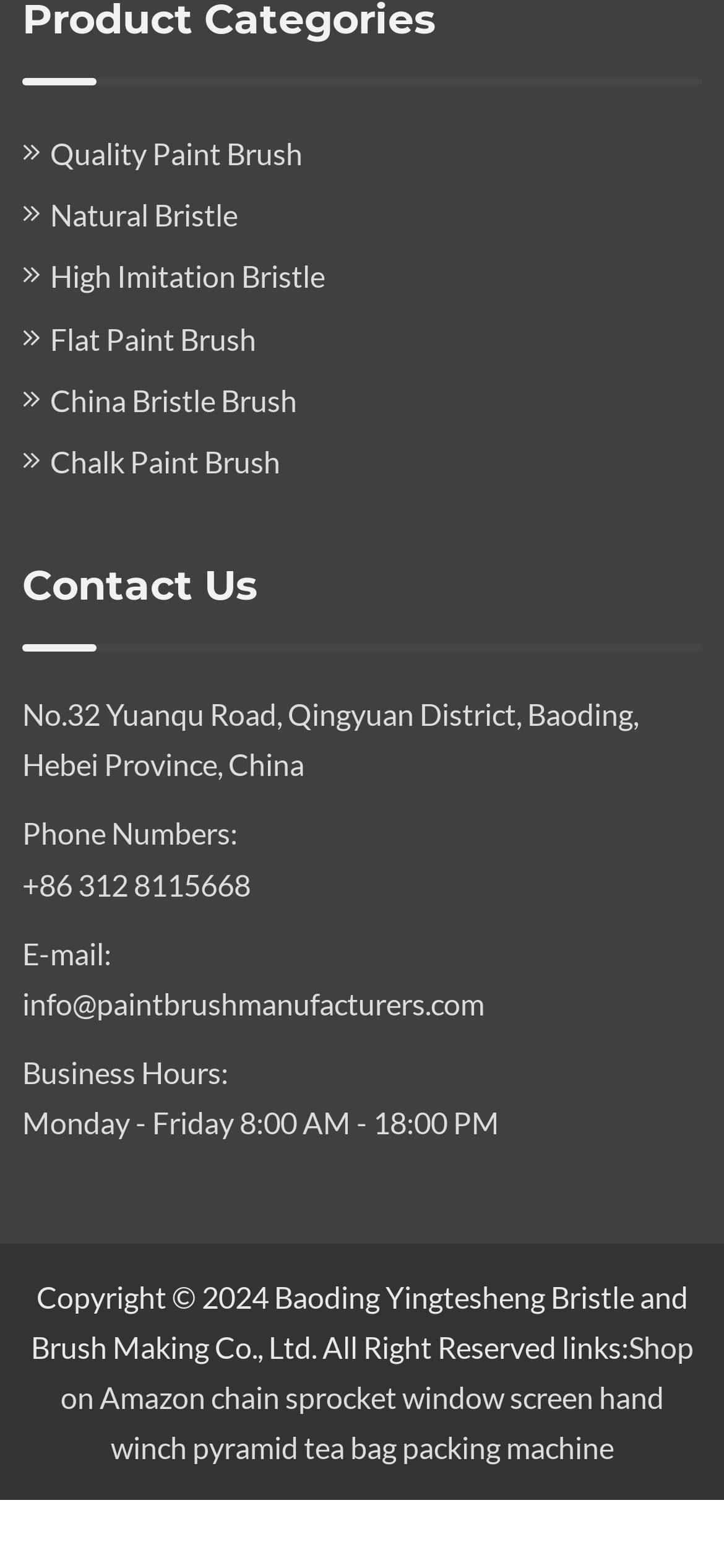Please determine the bounding box coordinates for the UI element described here. Use the format (top-left x, top-left y, bottom-right x, bottom-right y) with values bounded between 0 and 1: window screen

[0.555, 0.88, 0.827, 0.902]